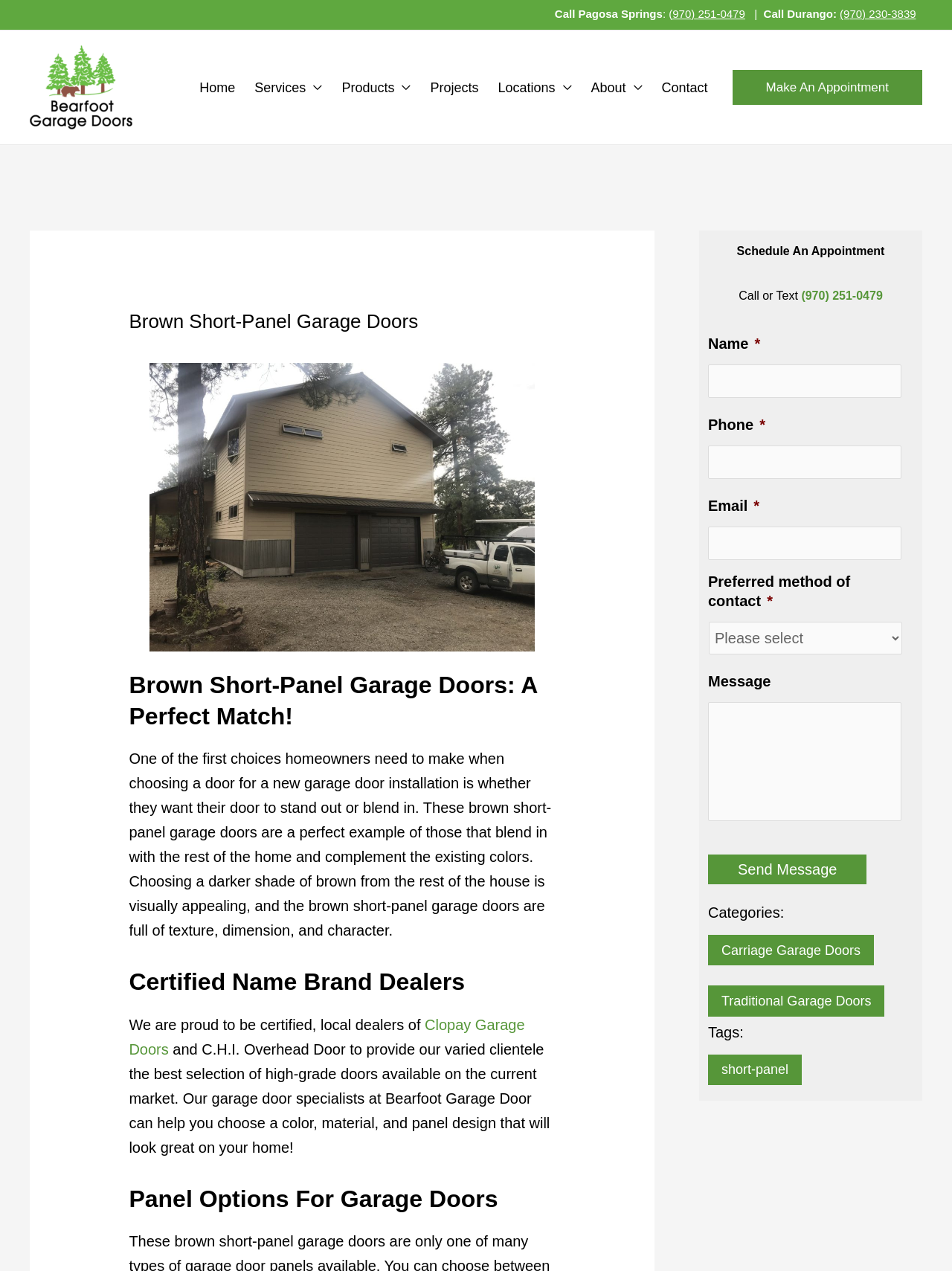What are the two categories of garage doors mentioned on this page?
Based on the screenshot, provide your answer in one word or phrase.

Carriage and Traditional